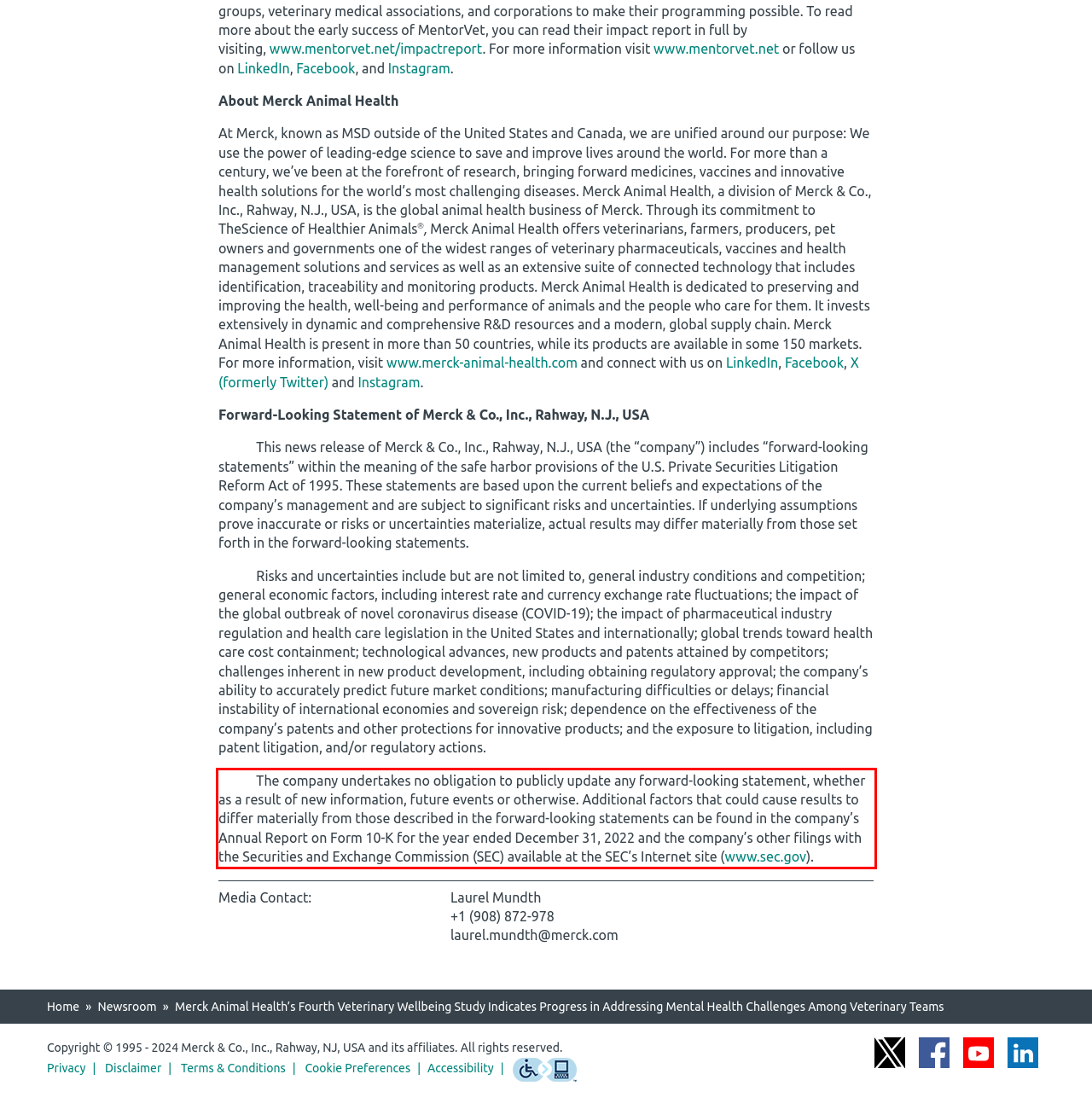You are provided with a screenshot of a webpage that includes a red bounding box. Extract and generate the text content found within the red bounding box.

The company undertakes no obligation to publicly update any forward-looking statement, whether as a result of new information, future events or otherwise. Additional factors that could cause results to differ materially from those described in the forward-looking statements can be found in the company’s Annual Report on Form 10-K for the year ended December 31, 2022 and the company’s other filings with the Securities and Exchange Commission (SEC) available at the SEC’s Internet site (www.sec.gov).